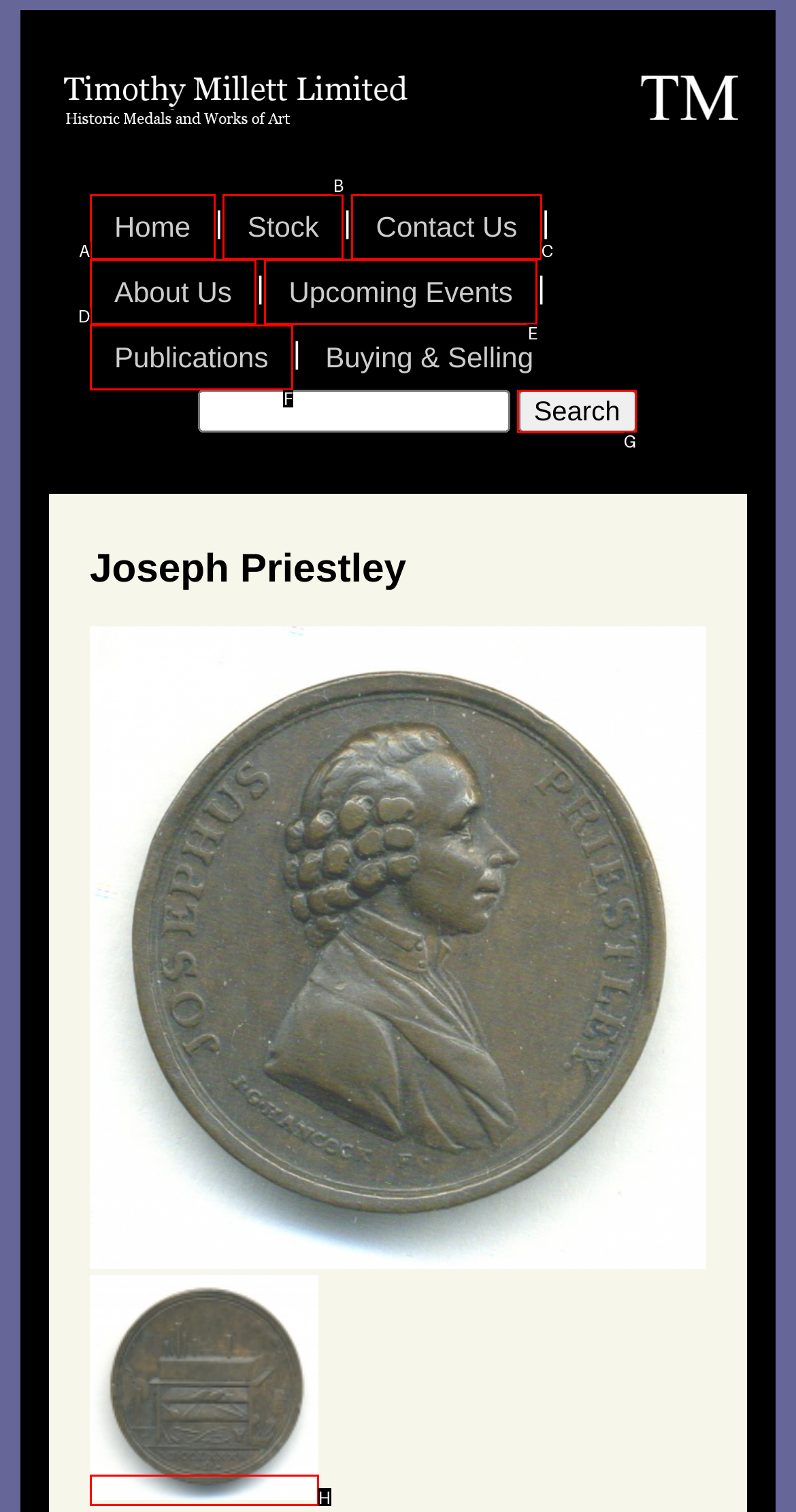Identify the UI element that best fits the description: Upcoming Events
Respond with the letter representing the correct option.

E